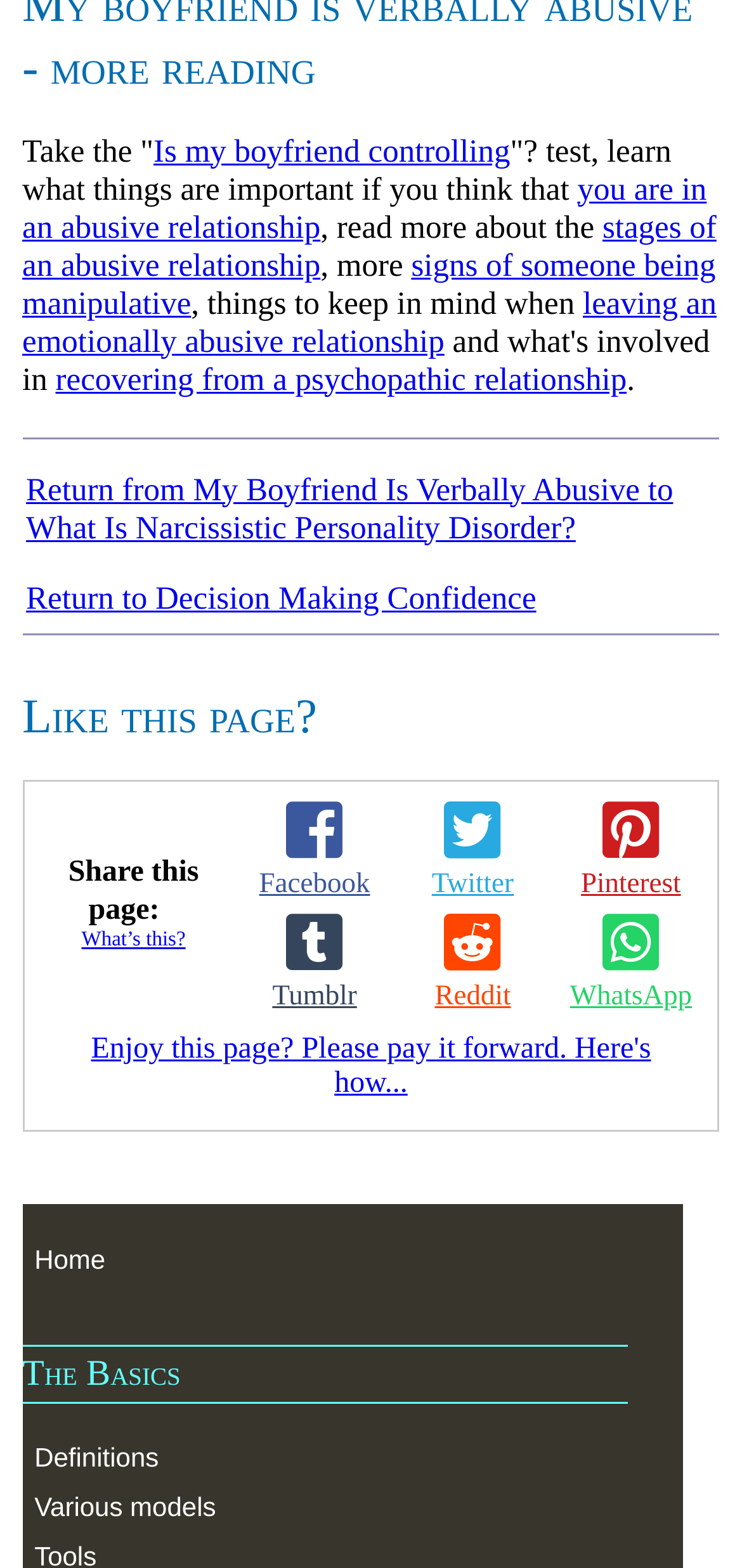Please provide the bounding box coordinates for the element that needs to be clicked to perform the instruction: "Learn about signs of someone being manipulative". The coordinates must consist of four float numbers between 0 and 1, formatted as [left, top, right, bottom].

[0.03, 0.157, 0.965, 0.204]